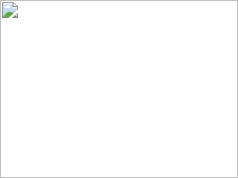What is the main topic of the article?
Please provide a comprehensive and detailed answer to the question.

The caption suggests that the article is focused on the Tesla Cybertruck, discussing its design and technology, and its impact on the automotive industry, which implies that the main topic of the article is the Tesla Cybertruck.